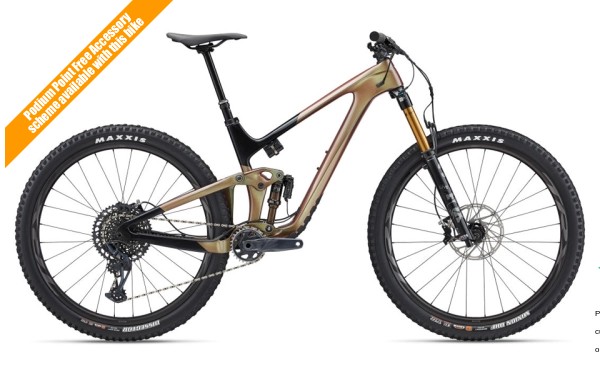What type of tires does the Giant Trance X Advanced Pro 29 1 have?
Kindly offer a comprehensive and detailed response to the question.

According to the caption, the bicycle is equipped with robust Maxxis tires, which provide excellent grip and stability on varied terrains.